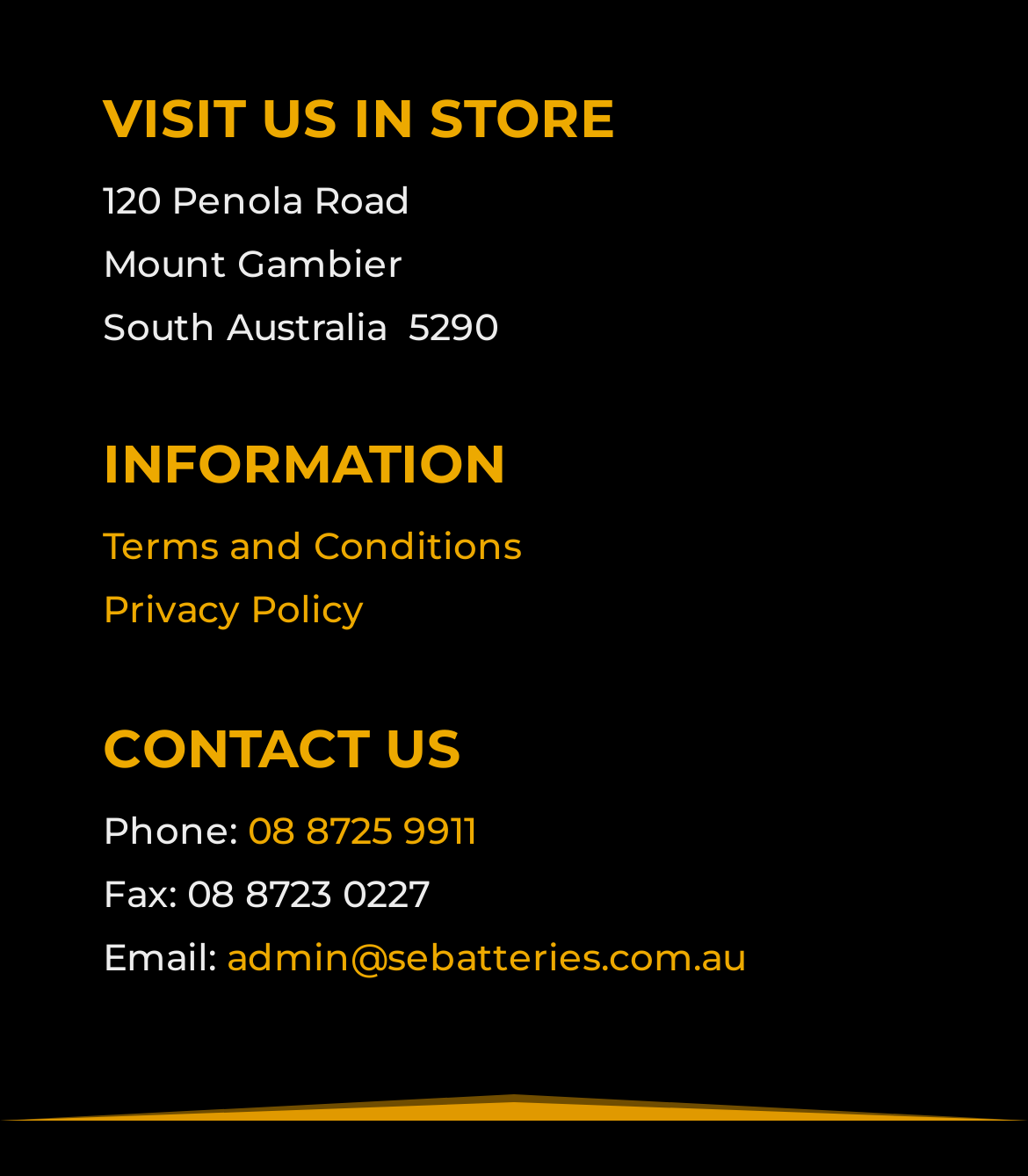What is the email address of the store?
From the details in the image, provide a complete and detailed answer to the question.

The email address of the store can be found in the 'CONTACT US' section, where it is written as 'Email: admin@sebatteries.com.au'.